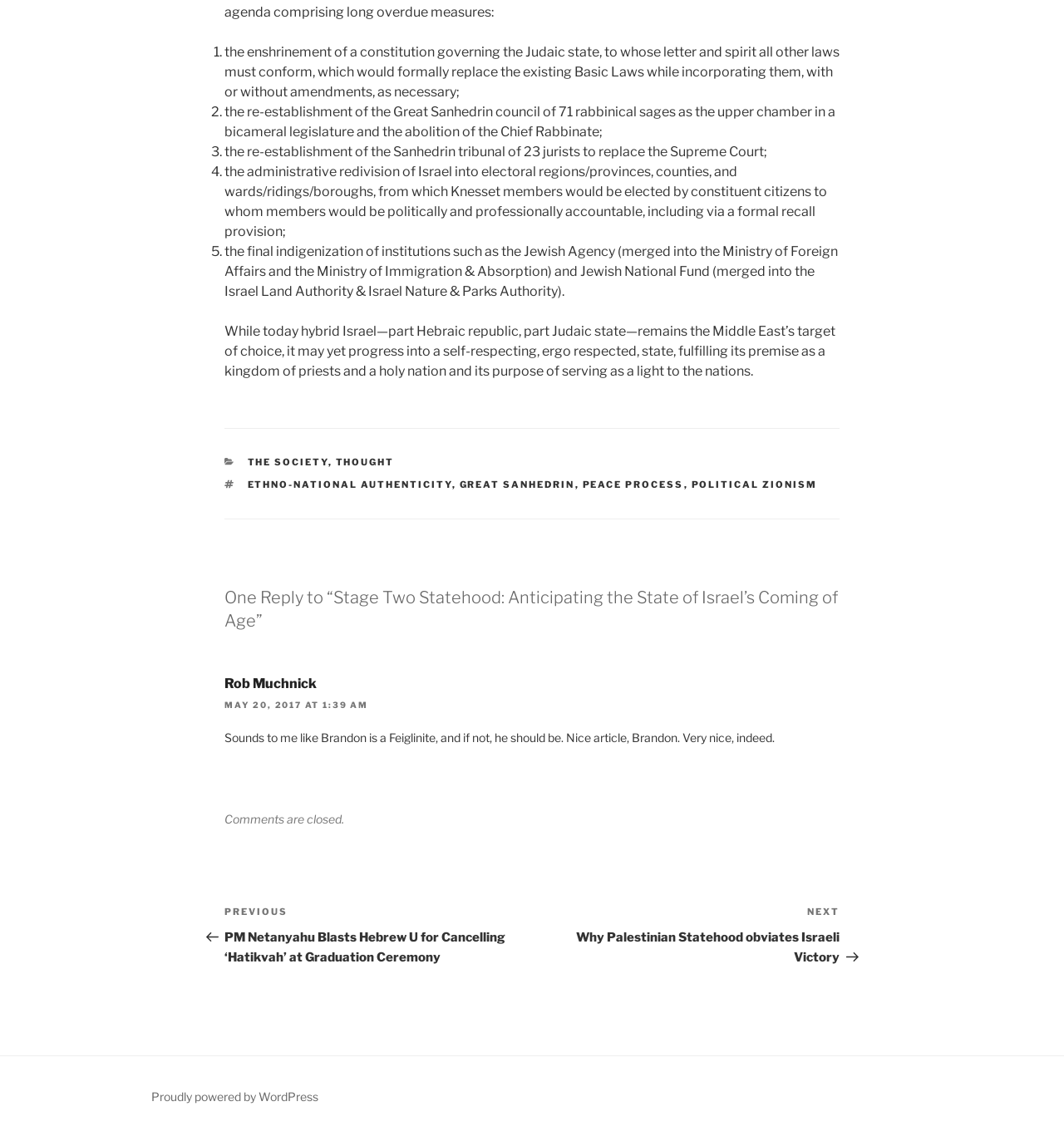Use a single word or phrase to answer the following:
What is the name of the author of the comment?

Rob Muchnick